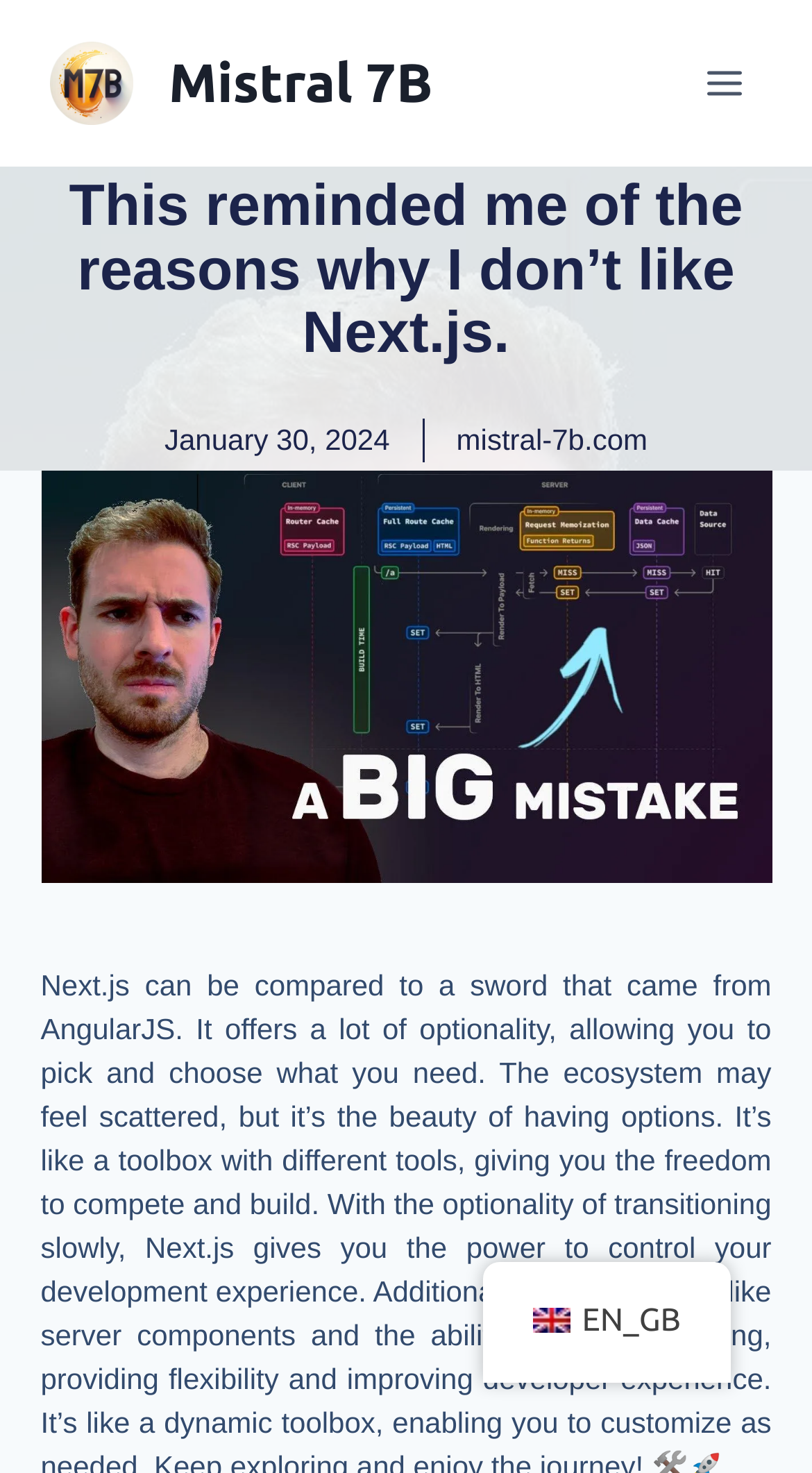Articulate a complete and detailed caption of the webpage elements.

The webpage appears to be a blog post or article with a title "This reminded me of the reasons why I don't like Next.js." at the top. Below the title, there is a link to the author's name, "Mistral 7B", accompanied by a small image of the author. 

On the top right corner, there is a button labeled "Open menu" which is currently not expanded. 

The main content of the webpage is divided into sections. The first section contains a date, "January 30, 2024", which is a link. Below the date, there is a link to the website "mistral-7b.com". 

At the bottom right corner of the webpage, there is a link to the language option, "en_GB EN_GB", accompanied by a small flag image.